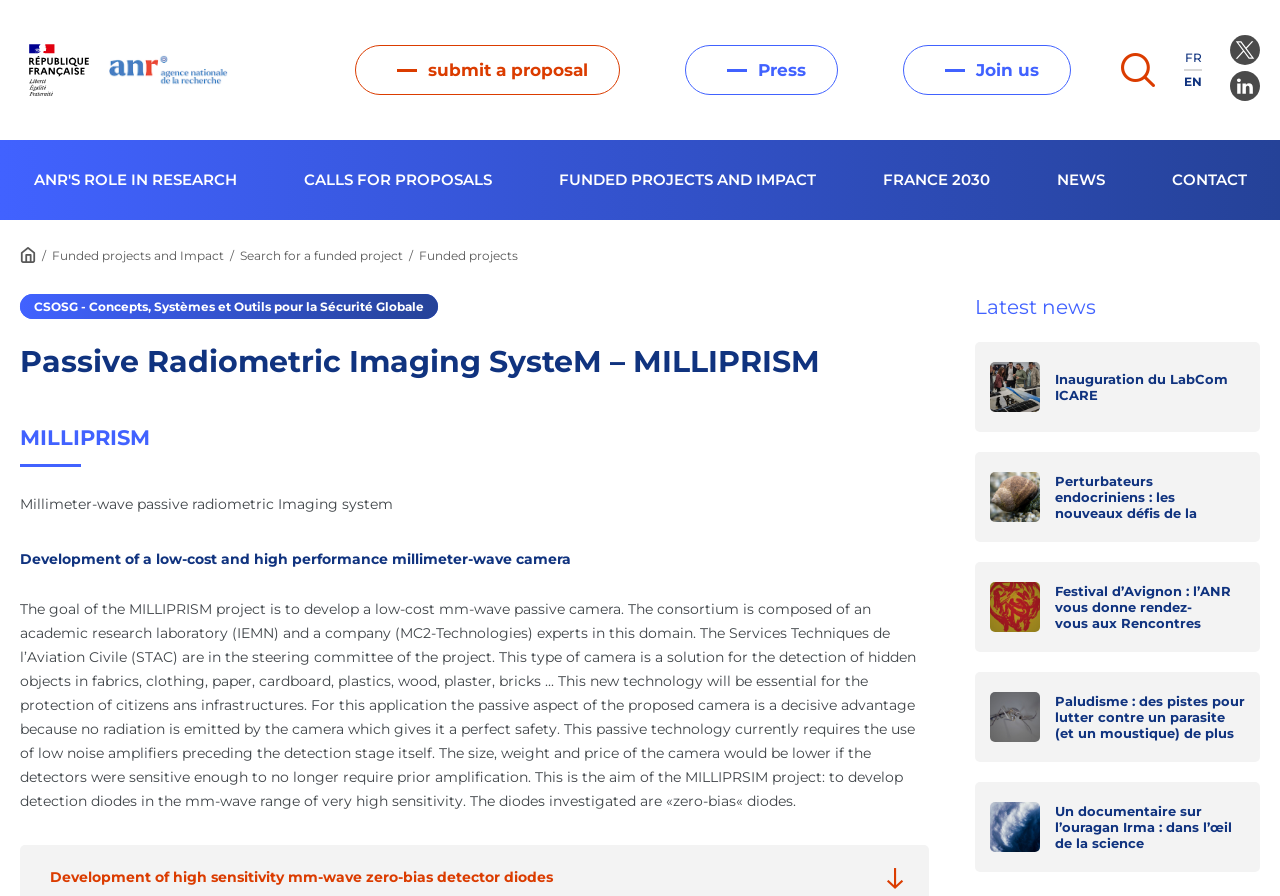Determine the bounding box coordinates of the target area to click to execute the following instruction: "Click the 'submit a proposal' link."

[0.277, 0.05, 0.484, 0.106]